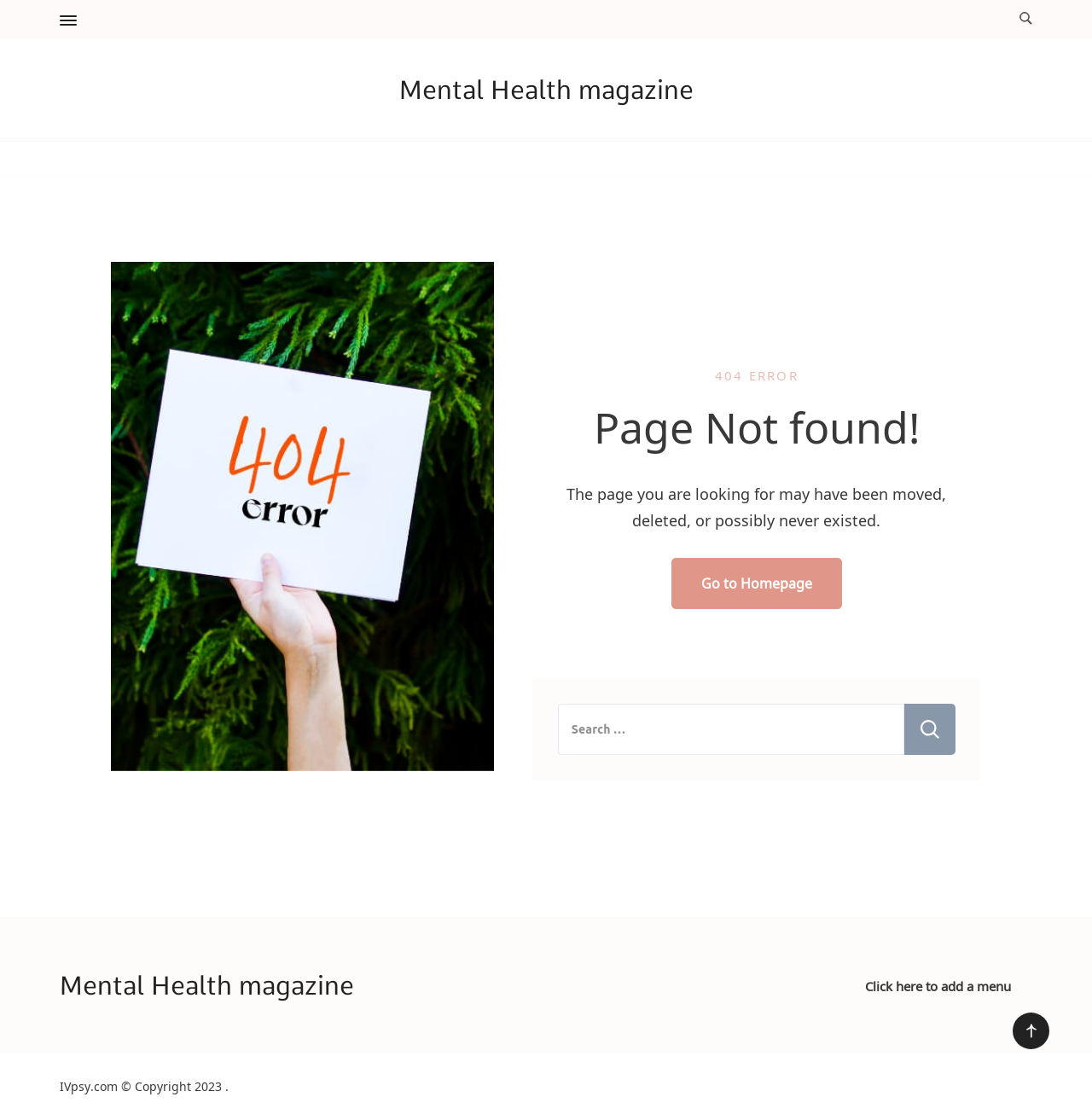Locate the bounding box coordinates of the clickable region to complete the following instruction: "Click the top right button."

[0.934, 0.005, 0.945, 0.029]